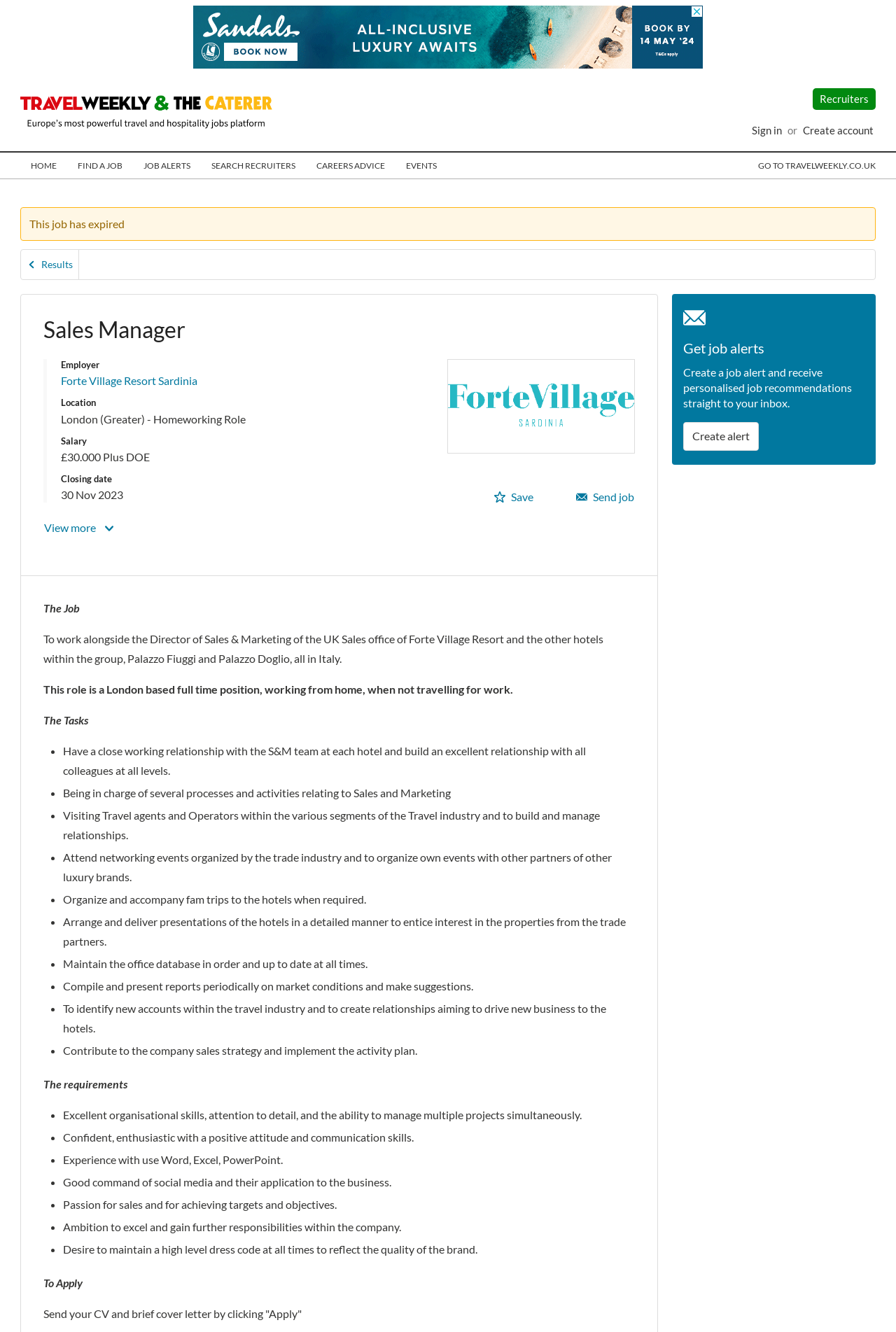Please locate the bounding box coordinates of the element that should be clicked to complete the given instruction: "Sign in".

[0.837, 0.091, 0.875, 0.105]